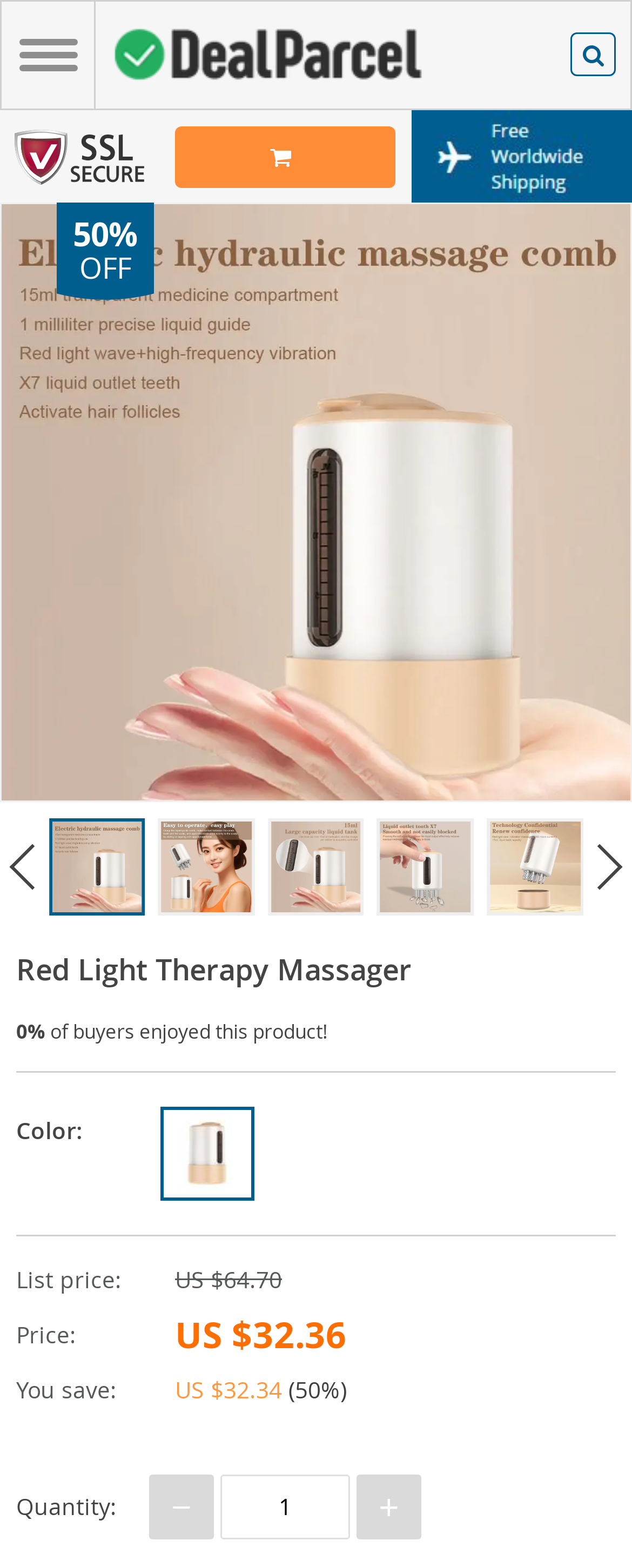Give a one-word or one-phrase response to the question:
What is the price of the product?

US $32.36